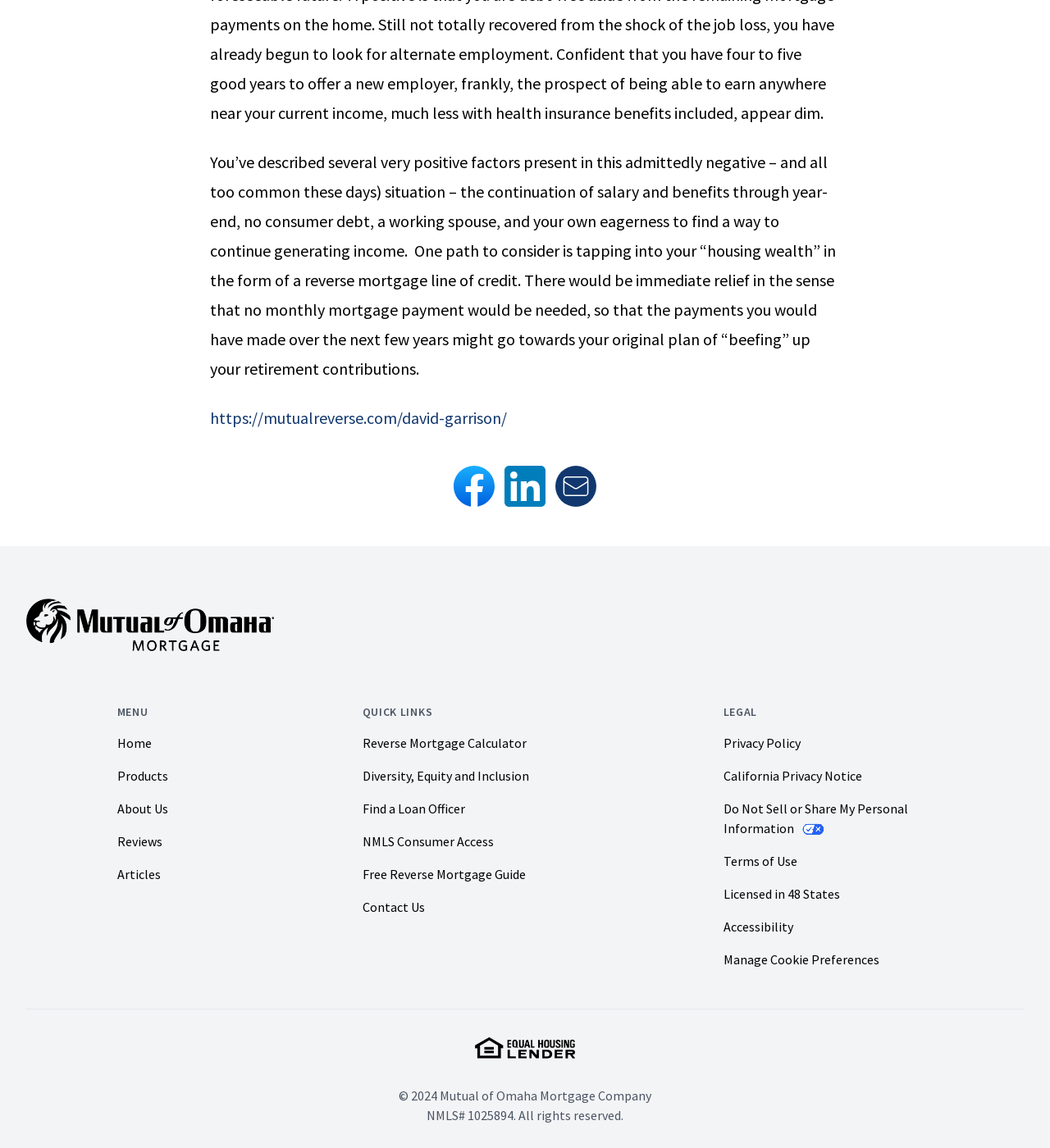Identify the coordinates of the bounding box for the element that must be clicked to accomplish the instruction: "Contact Us".

[0.345, 0.783, 0.404, 0.797]